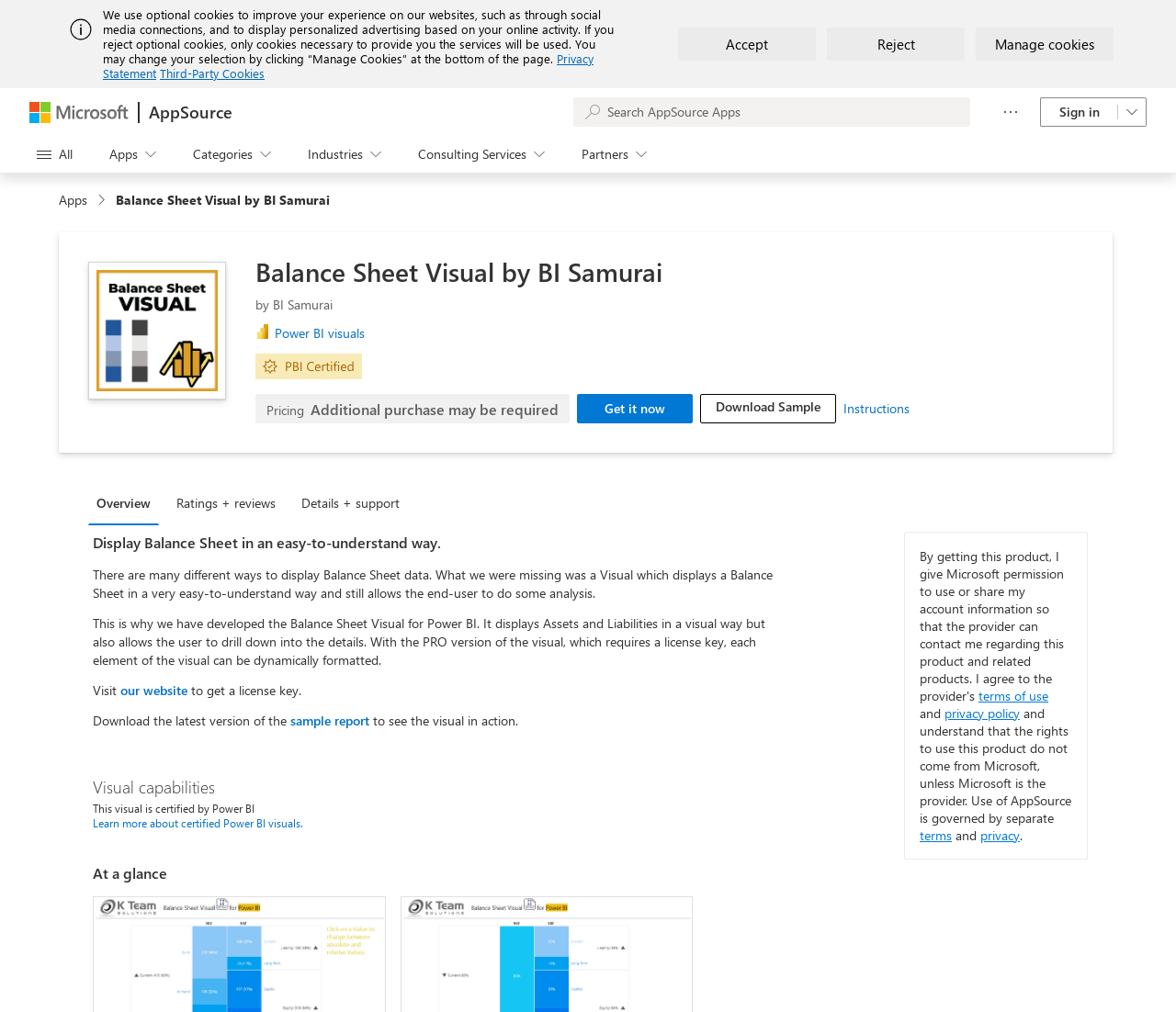What is the purpose of the Balance Sheet Visual?
Give a detailed response to the question by analyzing the screenshot.

I found the answer by reading the heading 'Display Balance Sheet in an easy-to-understand way.' which is located in the overview section of the page, and also by understanding the context of the webpage.